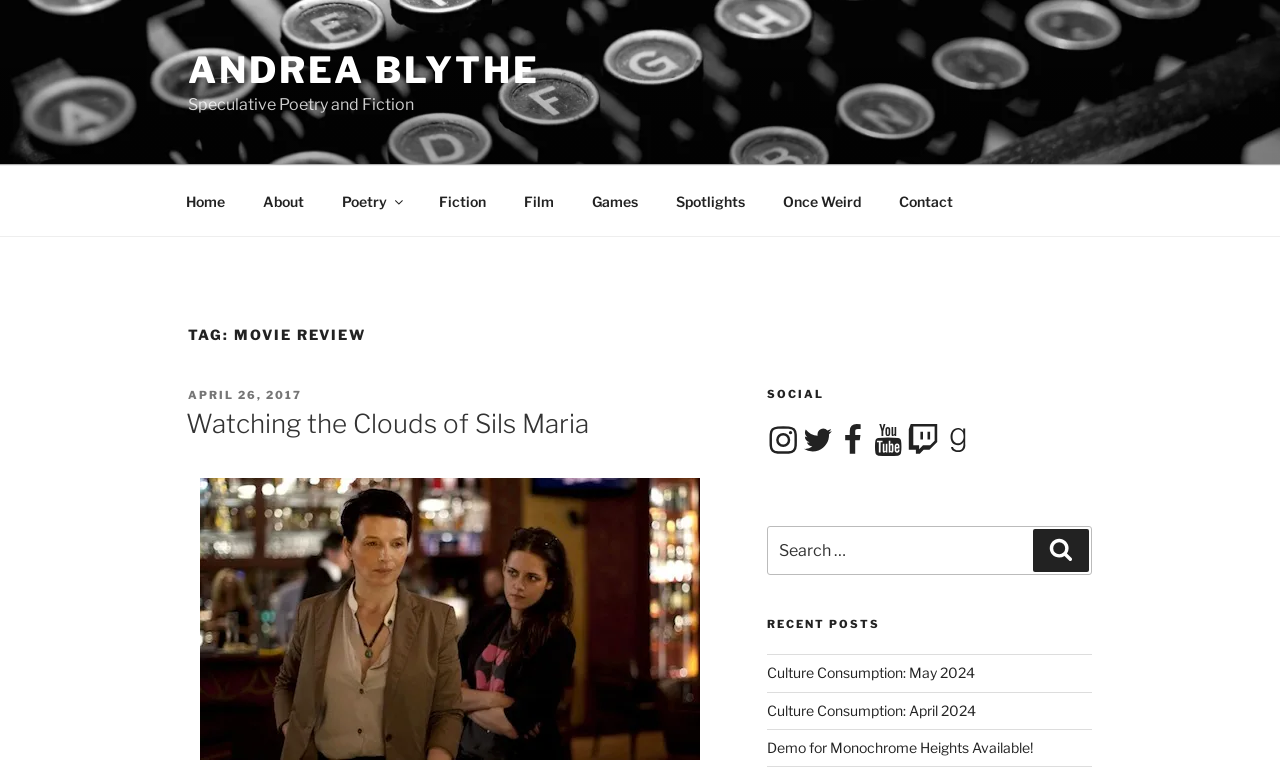What is the purpose of the search box?
Please answer the question with as much detail as possible using the screenshot.

The search box is located under the 'Search for:' text, and it allows users to search for specific posts on the webpage.